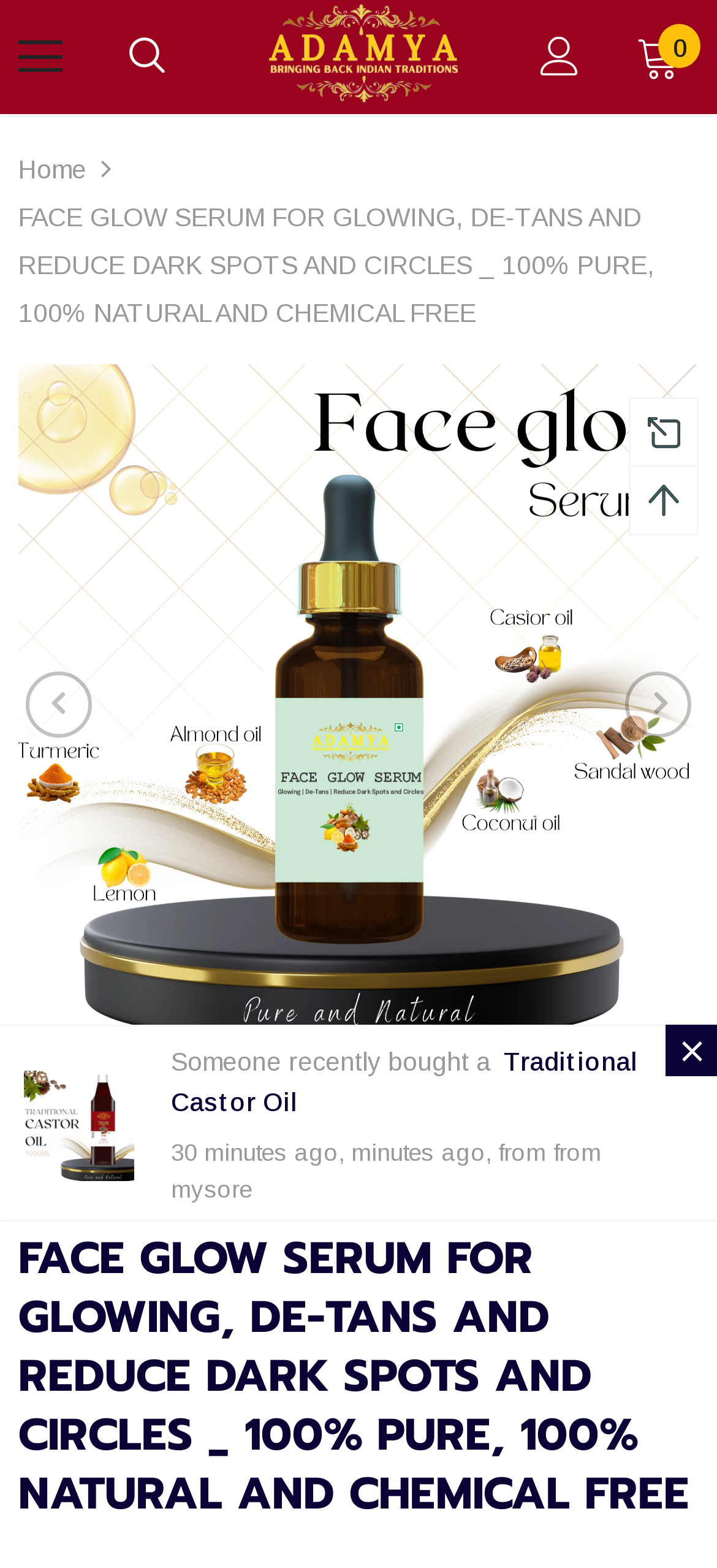How many images are there on the webpage?
Answer the question with as much detail as possible.

There are multiple images on the webpage, including images of the face glow serum, the brand logo, and the Wood Pressed Niger Seed Oil product. After counting, I found more than 10 images on the webpage.